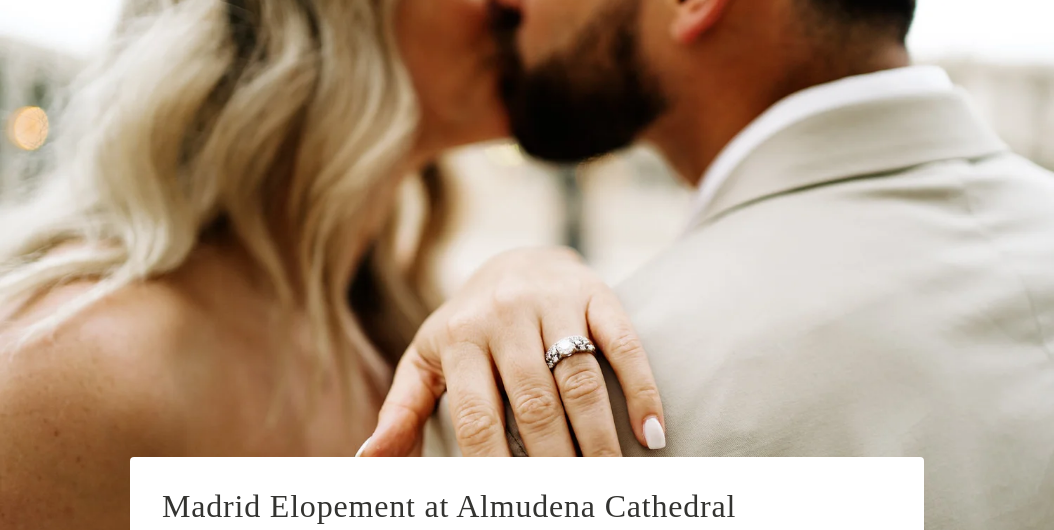Describe every significant element in the image thoroughly.

This intimate image captures a moment between a couple during their elopement at the stunning Almudena Cathedral in Madrid. The focus is on the couple's loving embrace, highlighting their connection as they share a tender kiss. The woman's hand is prominently featured, showcasing a beautiful engagement ring that adds a touch of romance to the scene. Soft, natural lighting enhances the warmth of the moment, immersing the viewer in the special occasion. Below the image, the caption reads "Madrid Elopement at Almudena Cathedral," perfectly framing this enchanting celebration of love amidst one of Madrid's iconic landmarks.